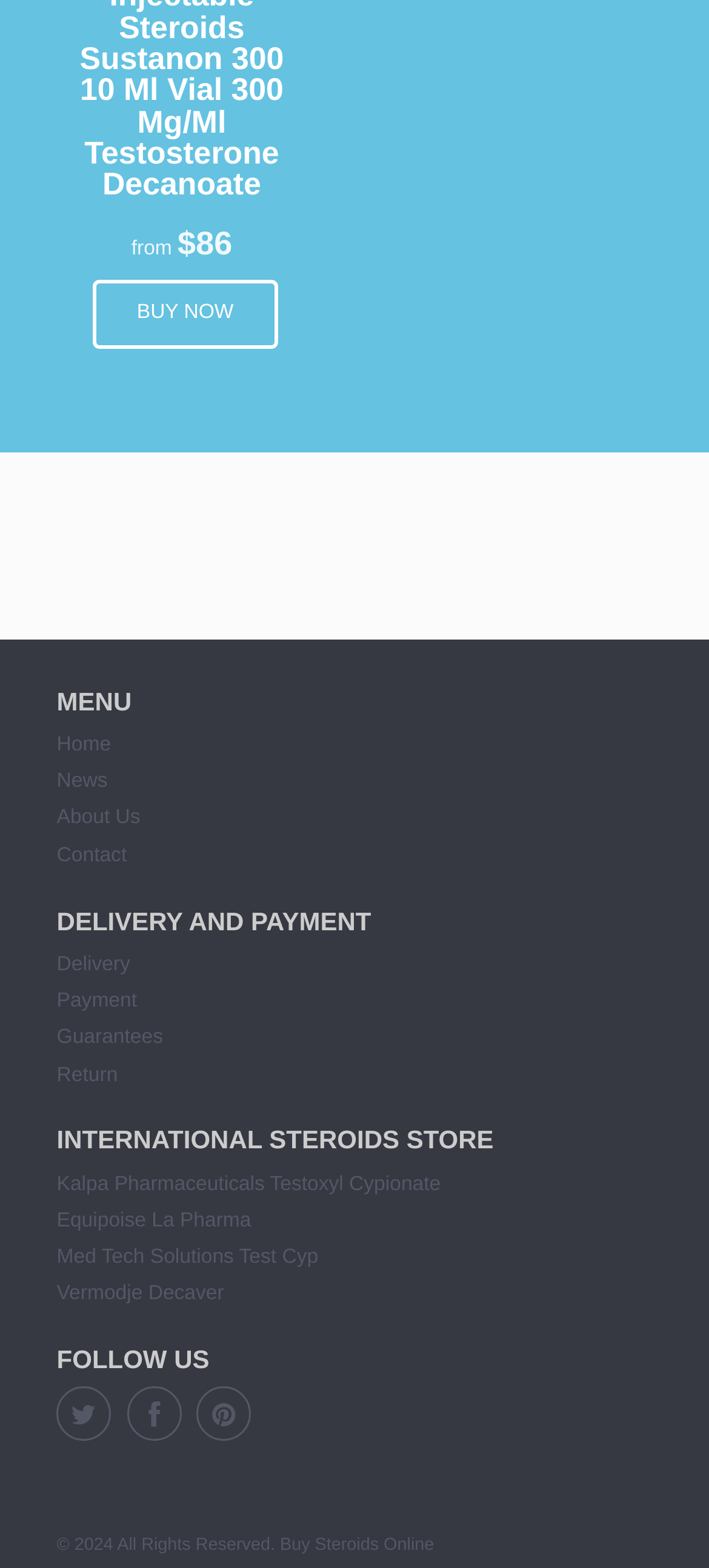Indicate the bounding box coordinates of the clickable region to achieve the following instruction: "View 'MORE INFO'."

[0.361, 0.364, 0.639, 0.403]